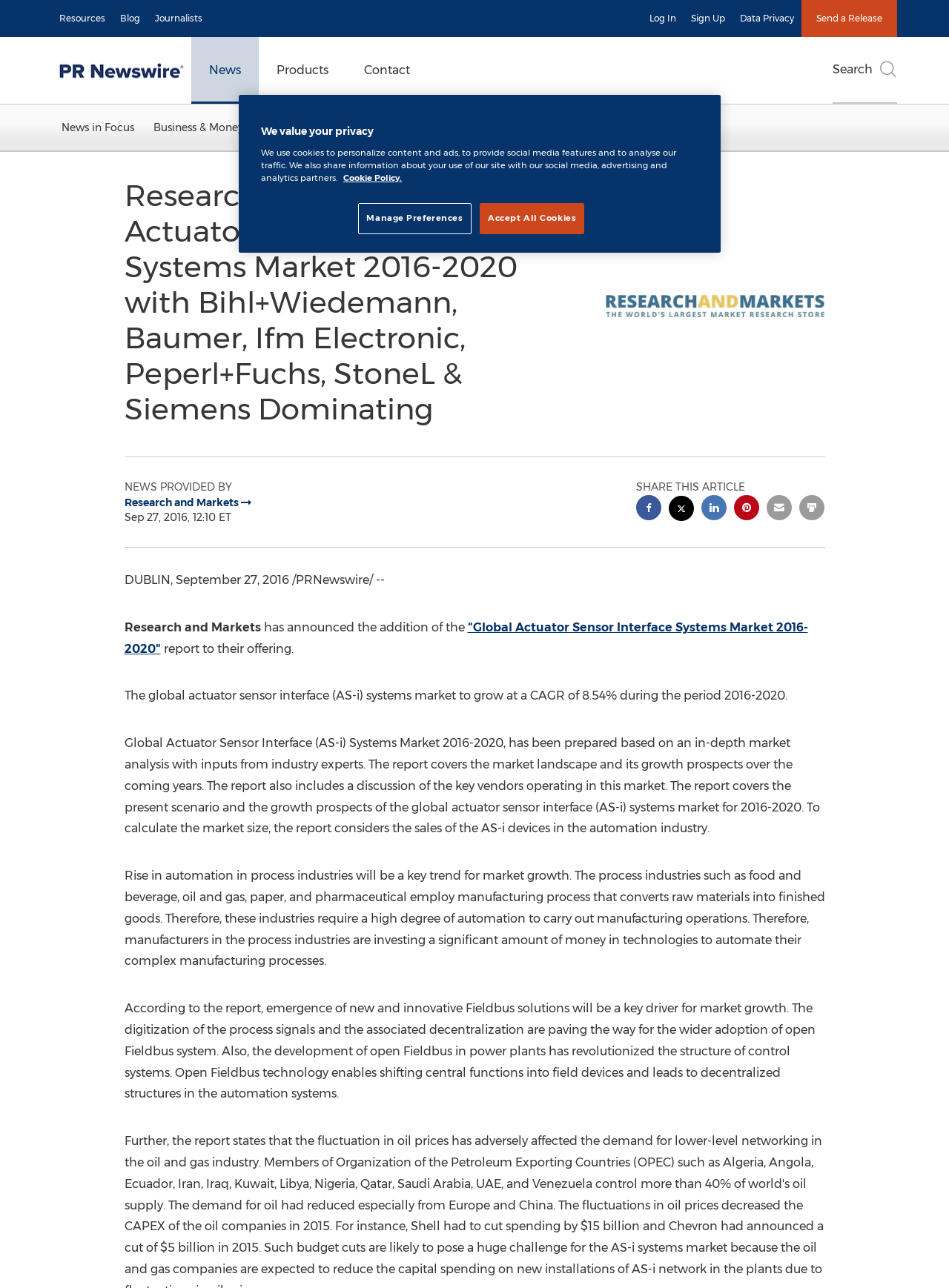Can you show the bounding box coordinates of the region to click on to complete the task described in the instruction: "Share this article on Facebook"?

[0.671, 0.384, 0.697, 0.407]